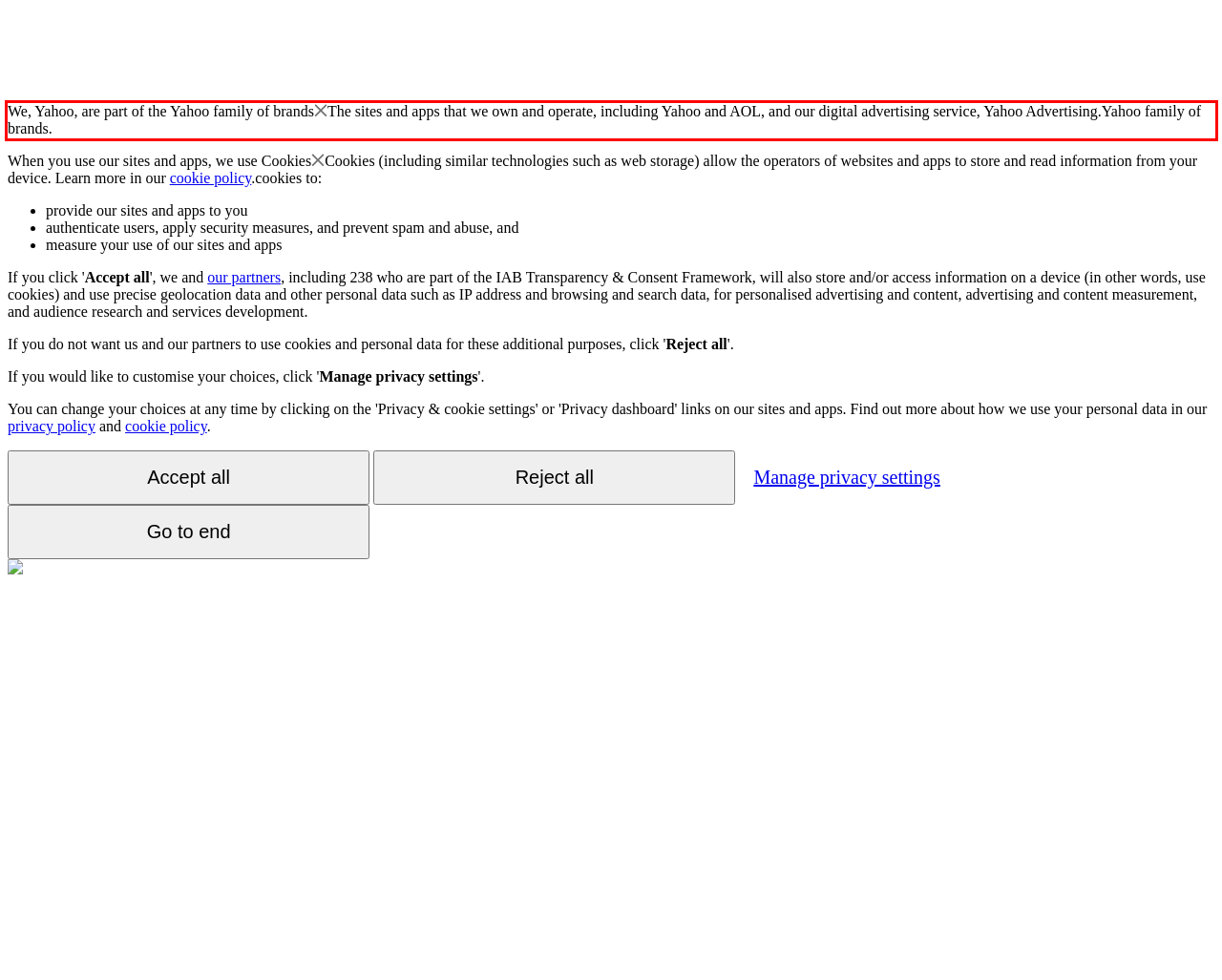Please analyze the provided webpage screenshot and perform OCR to extract the text content from the red rectangle bounding box.

We, Yahoo, are part of the Yahoo family of brandsThe sites and apps that we own and operate, including Yahoo and AOL, and our digital advertising service, Yahoo Advertising.Yahoo family of brands.